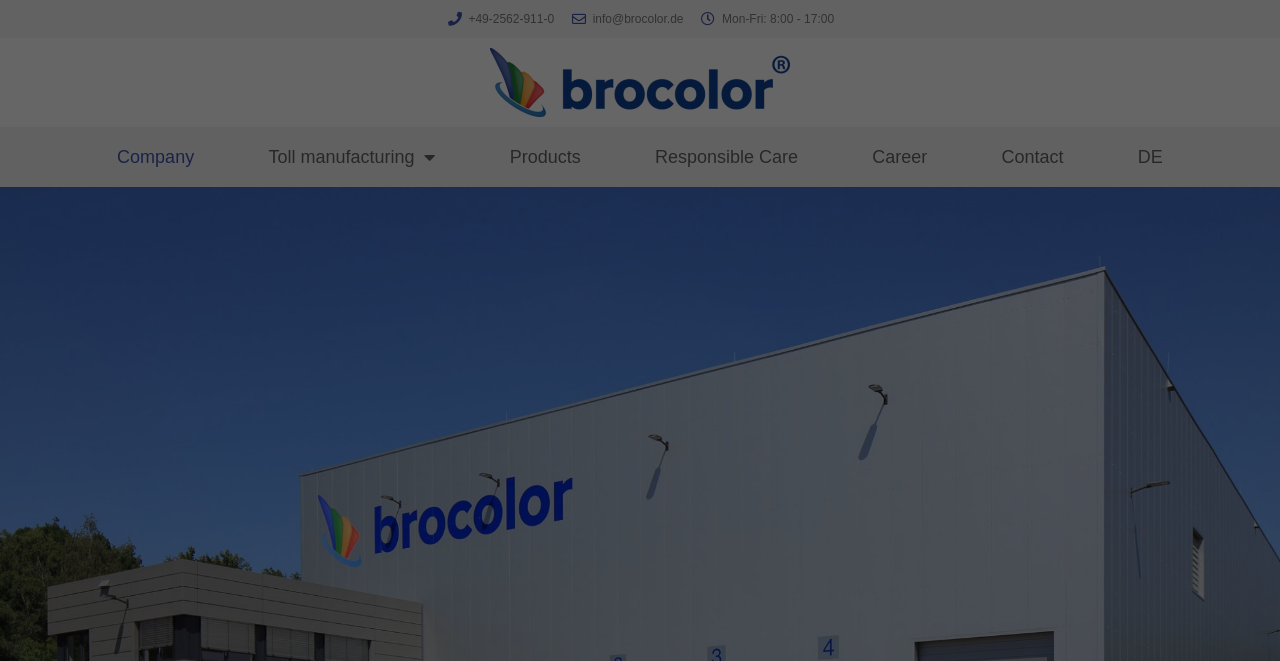Determine the bounding box coordinates of the UI element that matches the following description: "Responsible Care". The coordinates should be four float numbers between 0 and 1 in the format [left, top, right, bottom].

[0.483, 0.207, 0.652, 0.268]